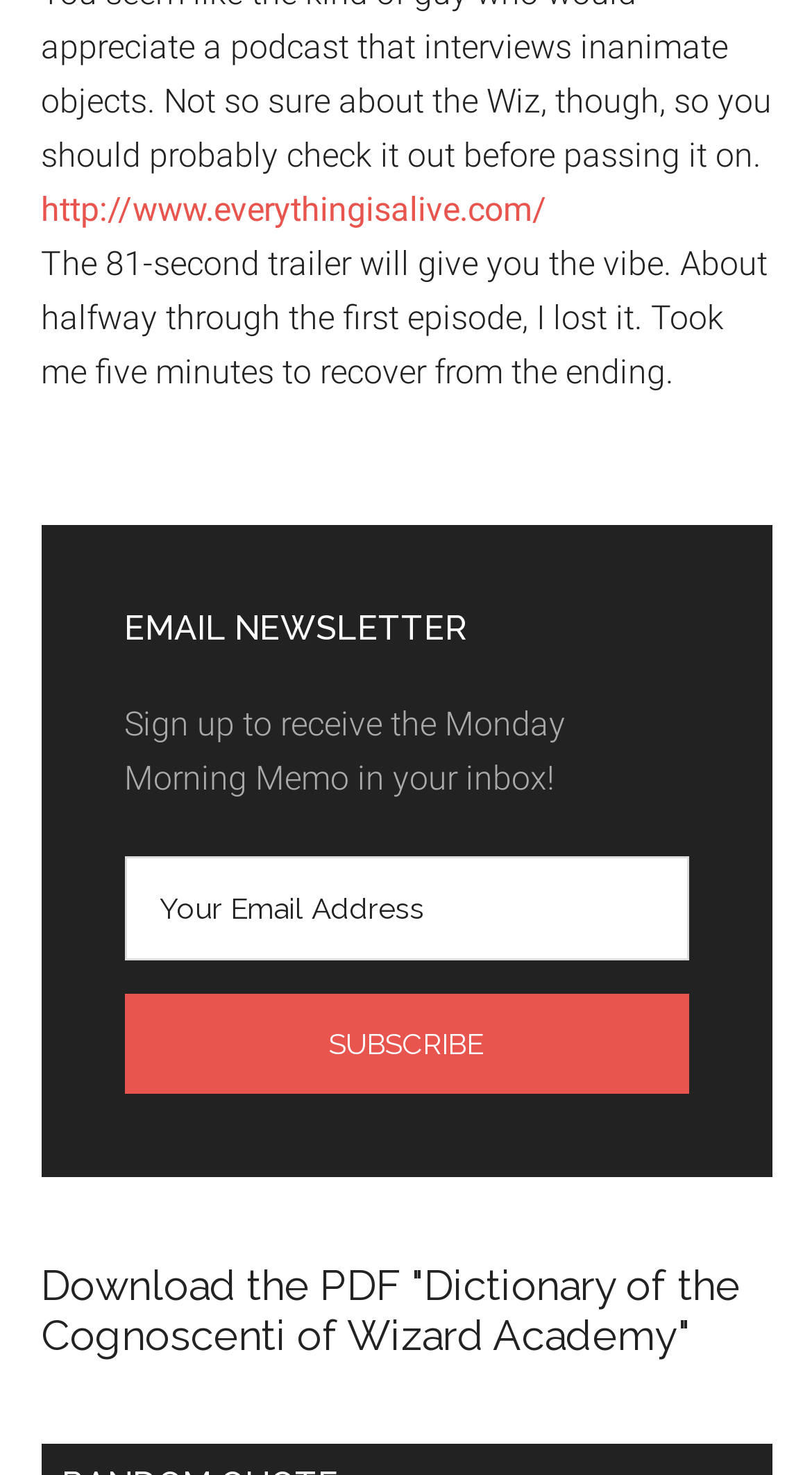Using the provided element description: "placeholder="Your Email Address"", determine the bounding box coordinates of the corresponding UI element in the screenshot.

[0.153, 0.581, 0.847, 0.651]